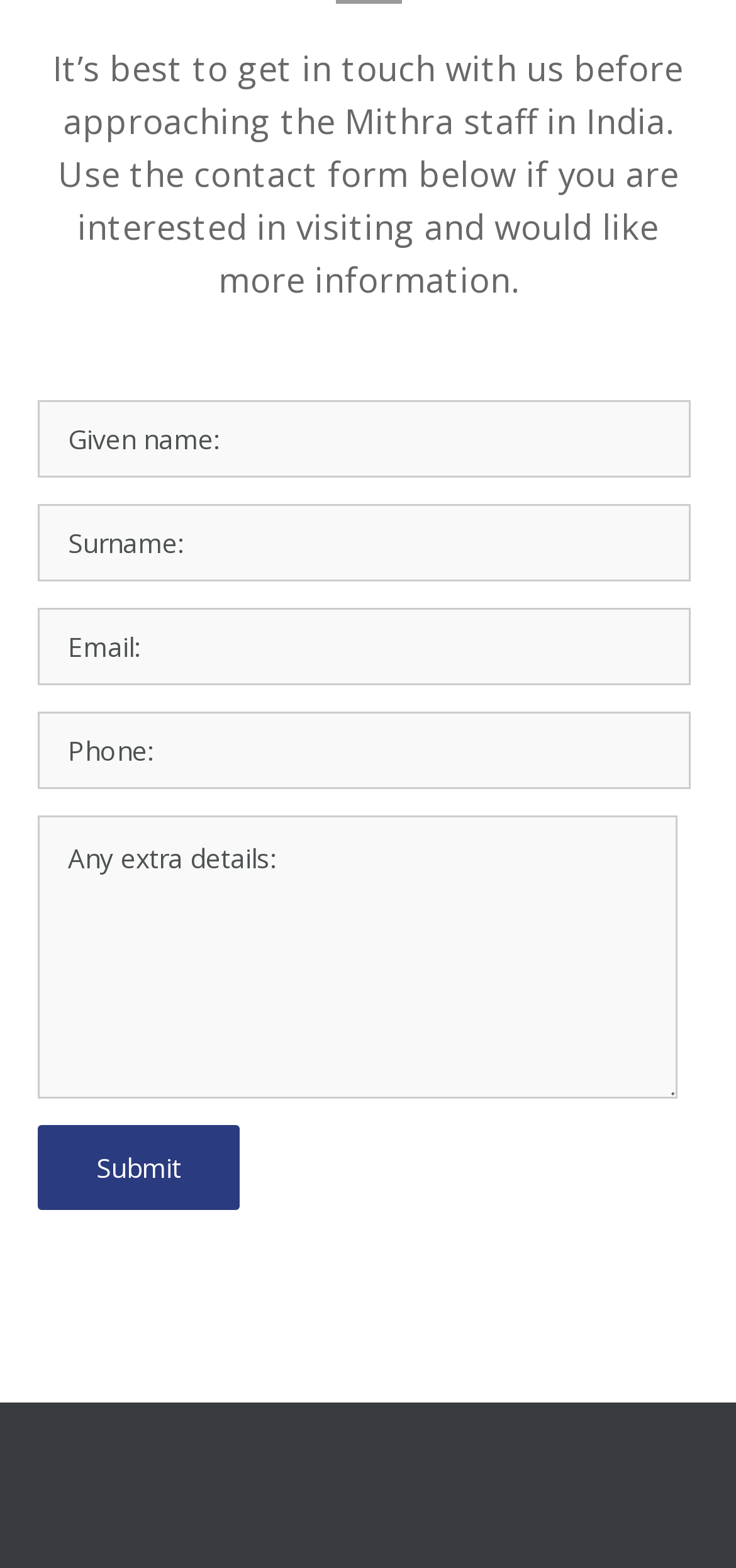Give a concise answer of one word or phrase to the question: 
What is the button label at the bottom of the contact form?

Submit